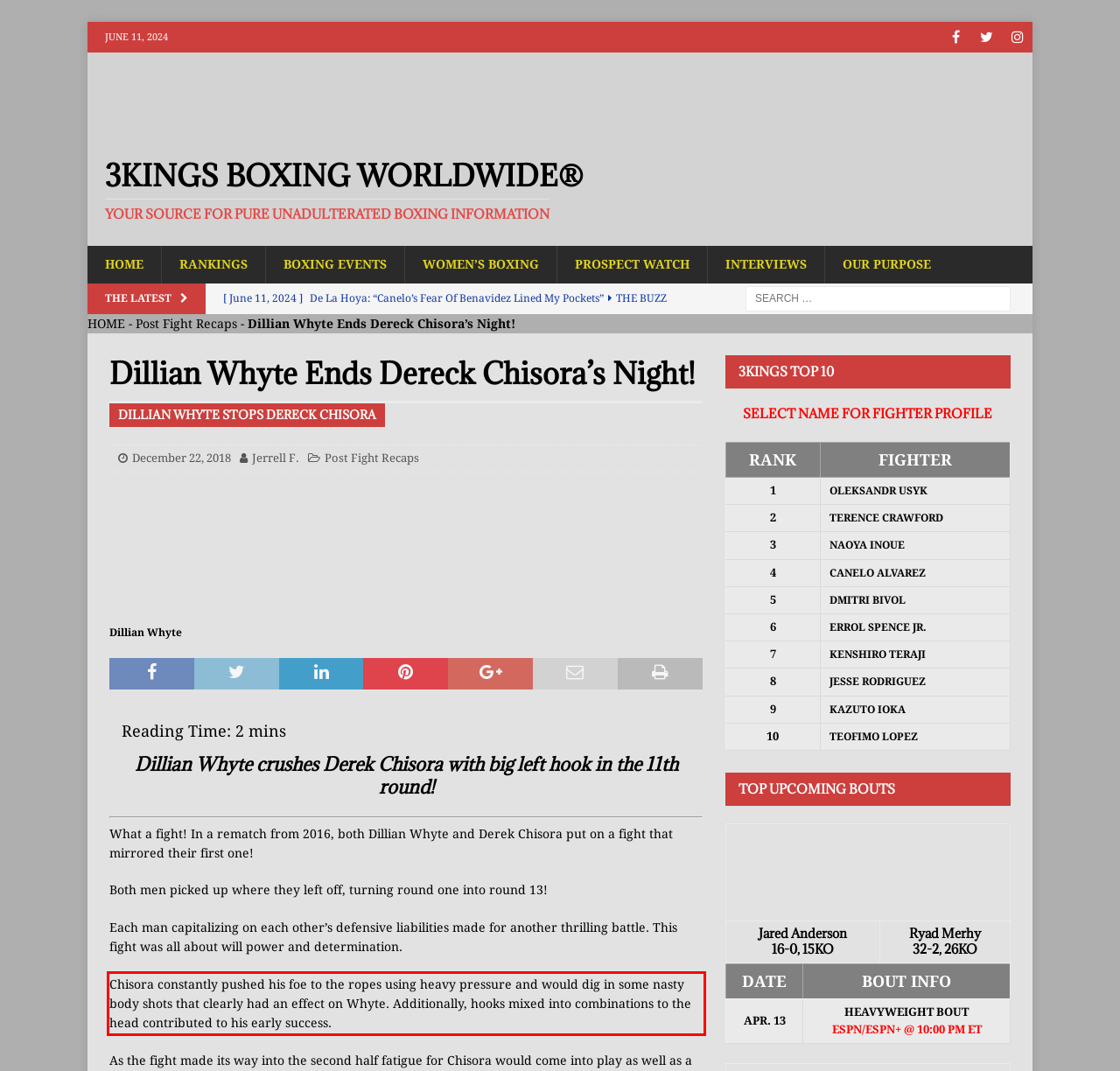Using the provided webpage screenshot, identify and read the text within the red rectangle bounding box.

Chisora constantly pushed his foe to the ropes using heavy pressure and would dig in some nasty body shots that clearly had an effect on Whyte. Additionally, hooks mixed into combinations to the head contributed to his early success.